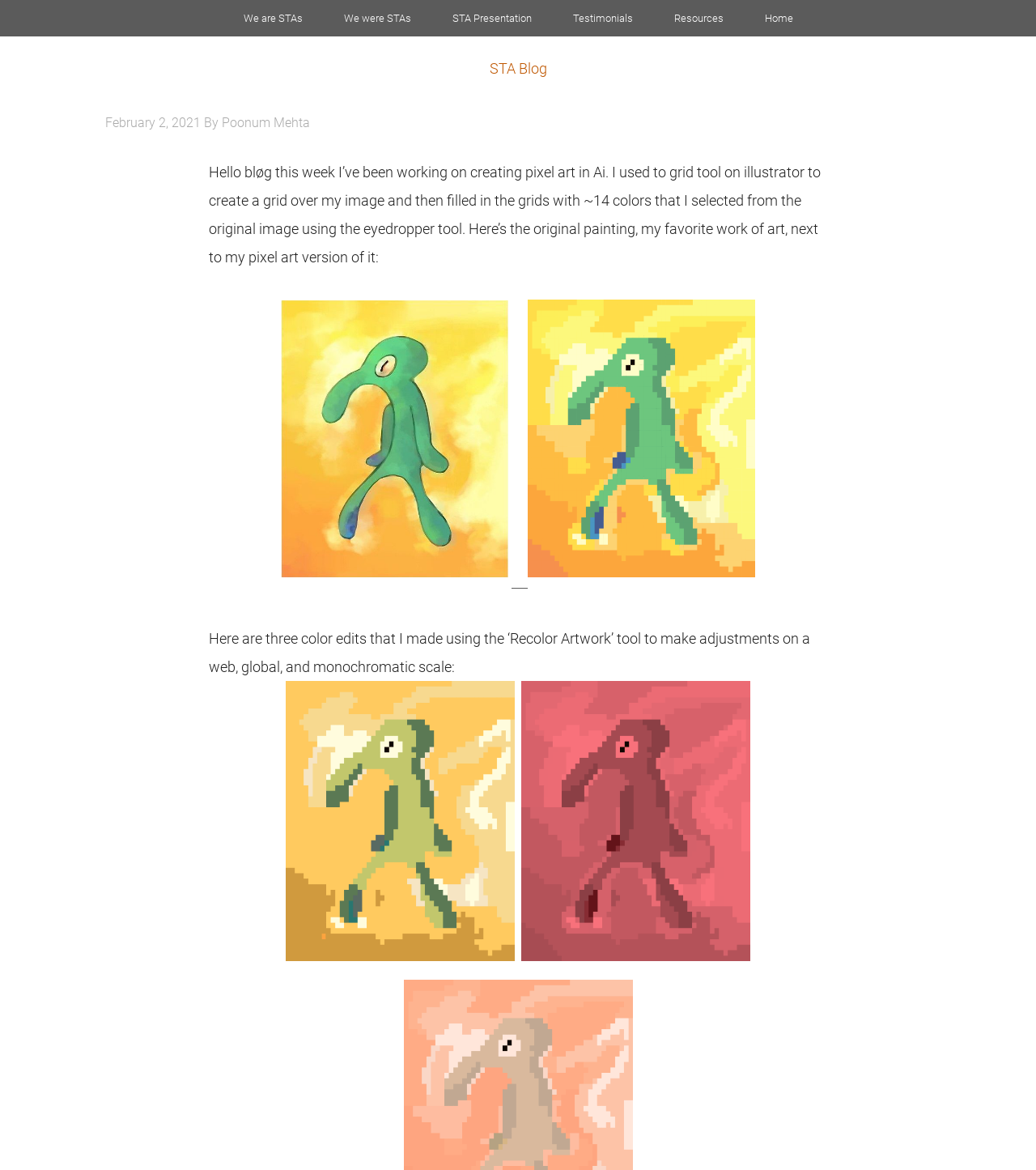Please respond to the question using a single word or phrase:
How many links are in the main navigation?

7